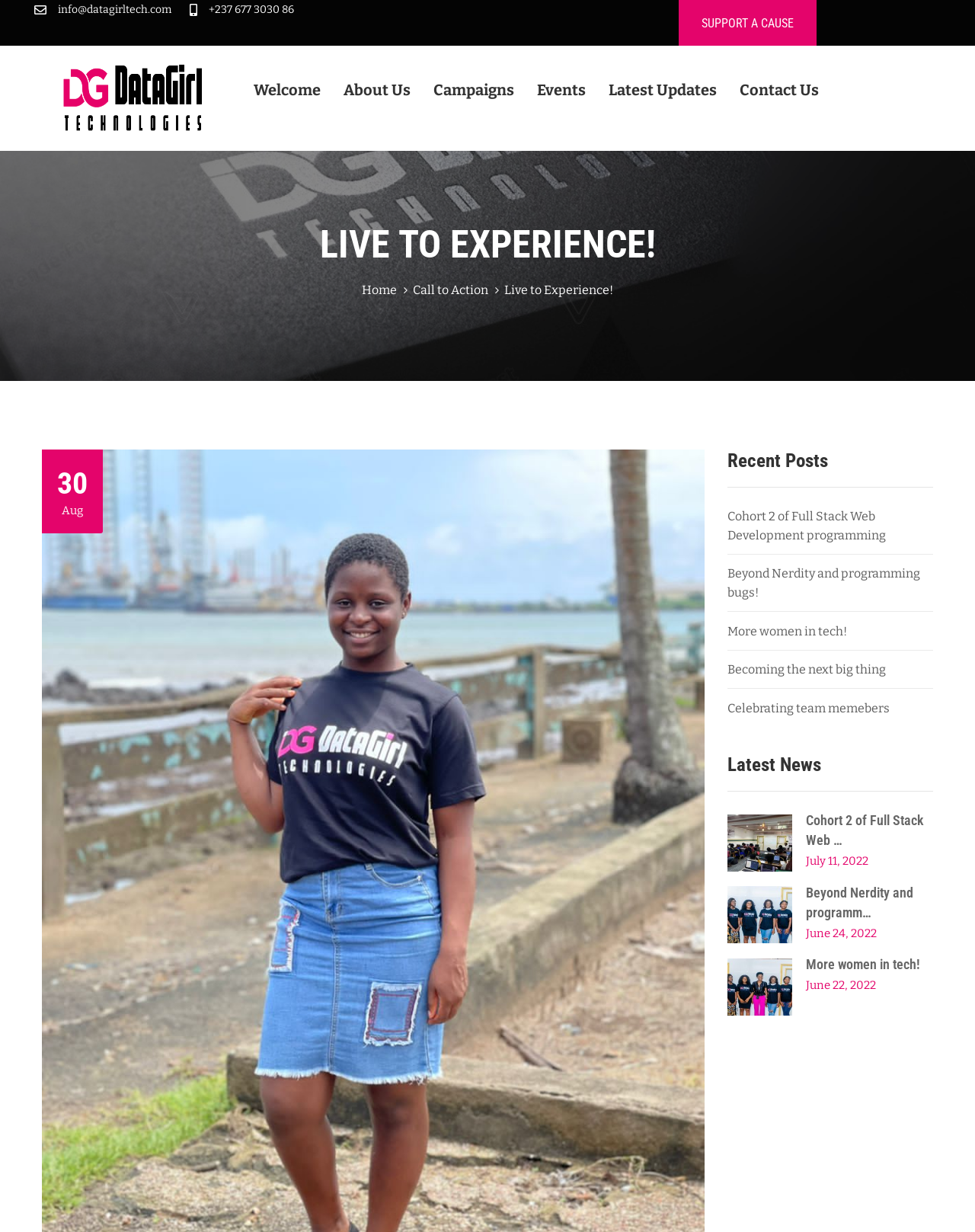Please identify the bounding box coordinates of the clickable area that will fulfill the following instruction: "Contact us via email". The coordinates should be in the format of four float numbers between 0 and 1, i.e., [left, top, right, bottom].

[0.059, 0.002, 0.176, 0.013]